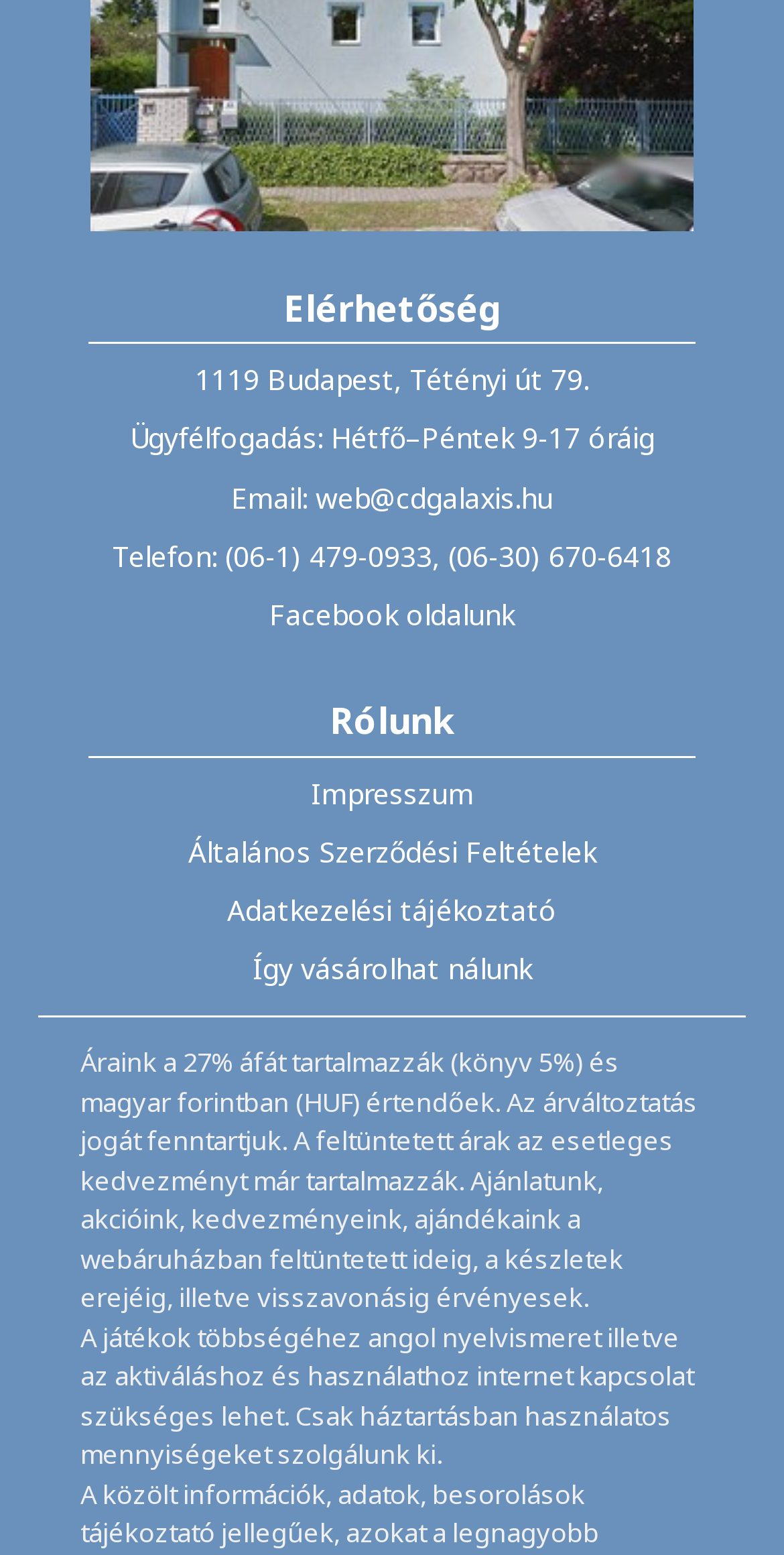Based on the image, give a detailed response to the question: What is the phone number of the company?

I found the phone number of the company by looking at the static text element that contains the phone number information, which is '(06-1) 479-0933, (06-30) 670-6418'.